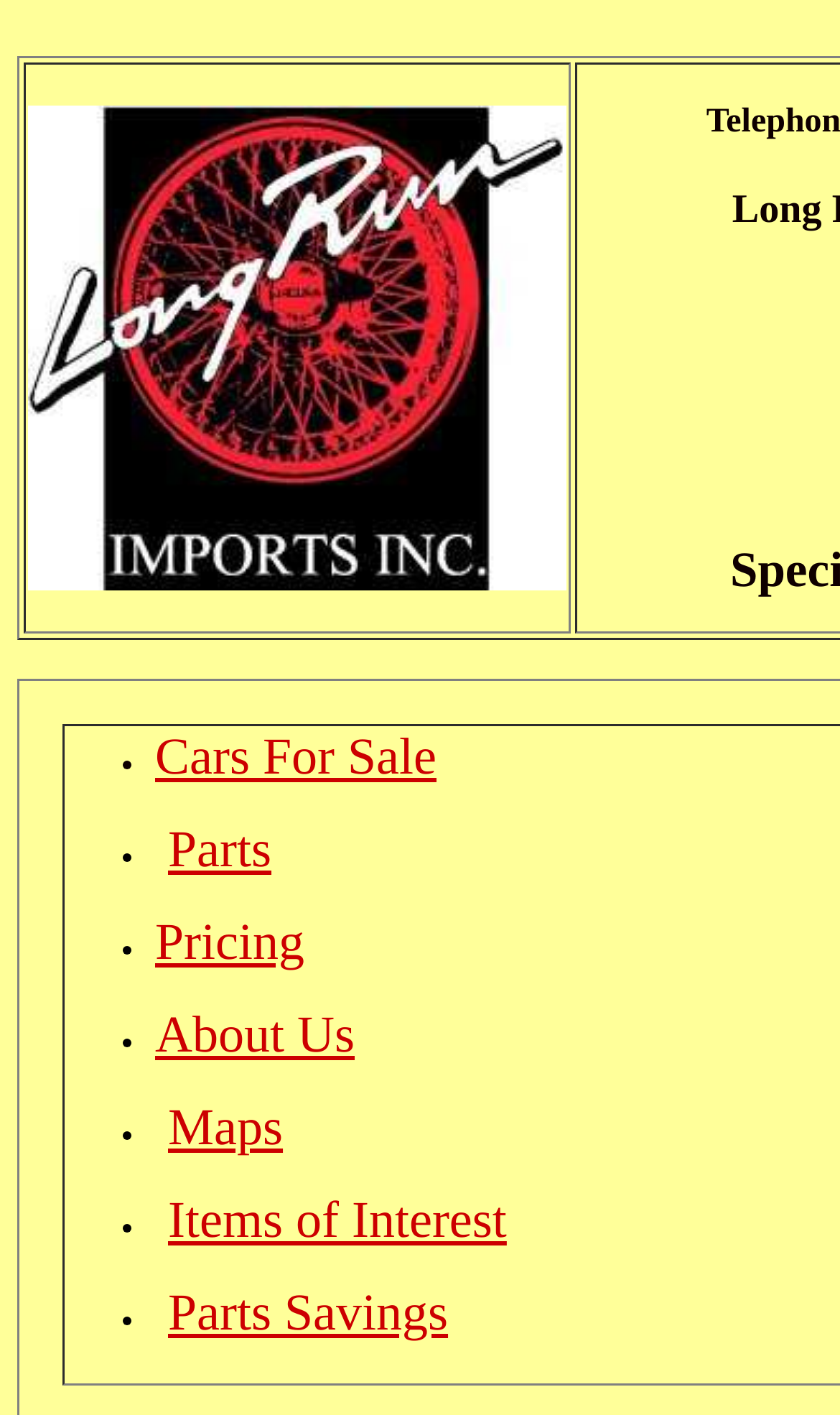Calculate the bounding box coordinates of the UI element given the description: "Cars For Sale".

[0.185, 0.516, 0.52, 0.556]